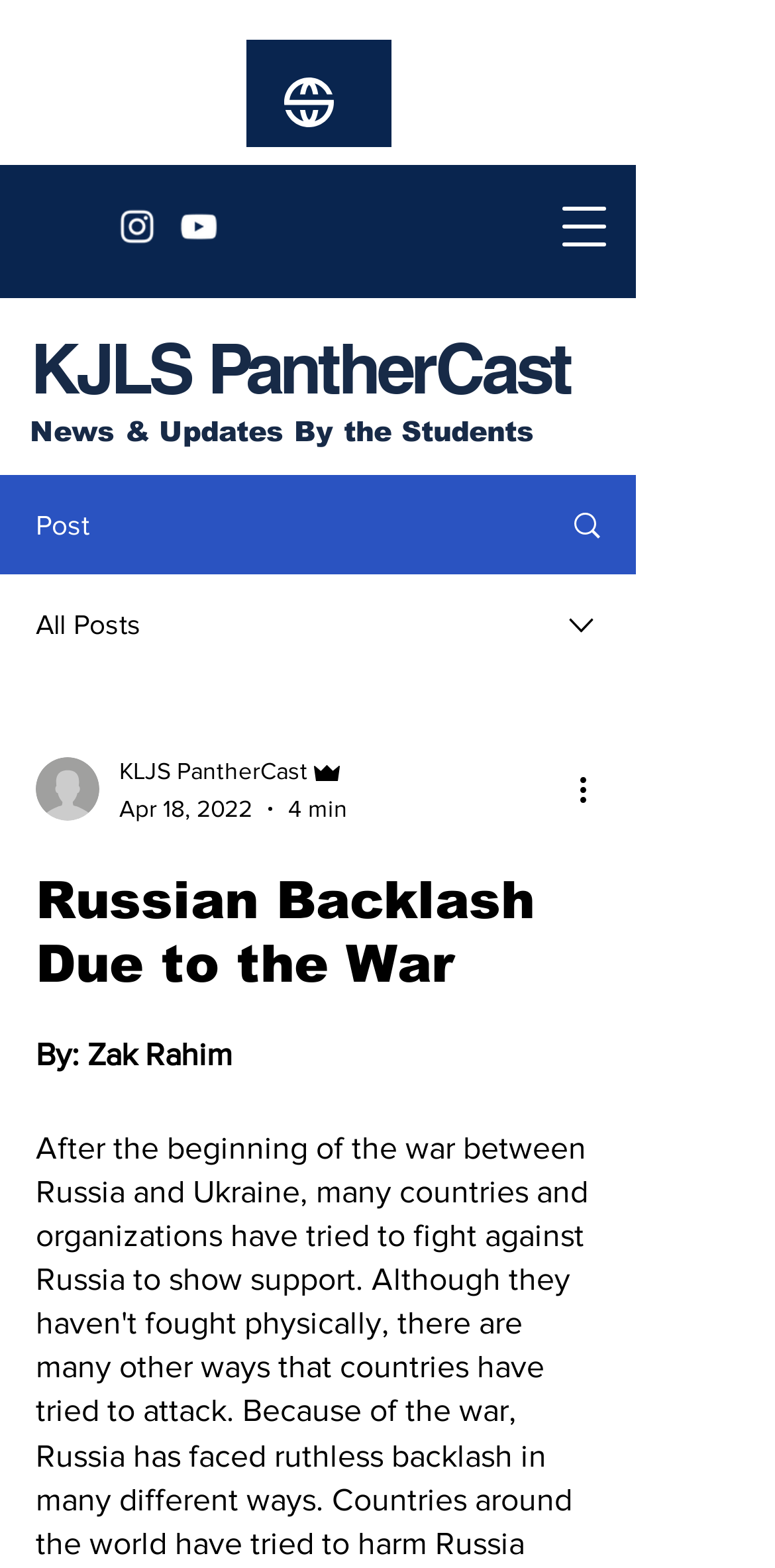Identify the bounding box coordinates of the section to be clicked to complete the task described by the following instruction: "View post". The coordinates should be four float numbers between 0 and 1, formatted as [left, top, right, bottom].

[0.367, 0.049, 0.431, 0.081]